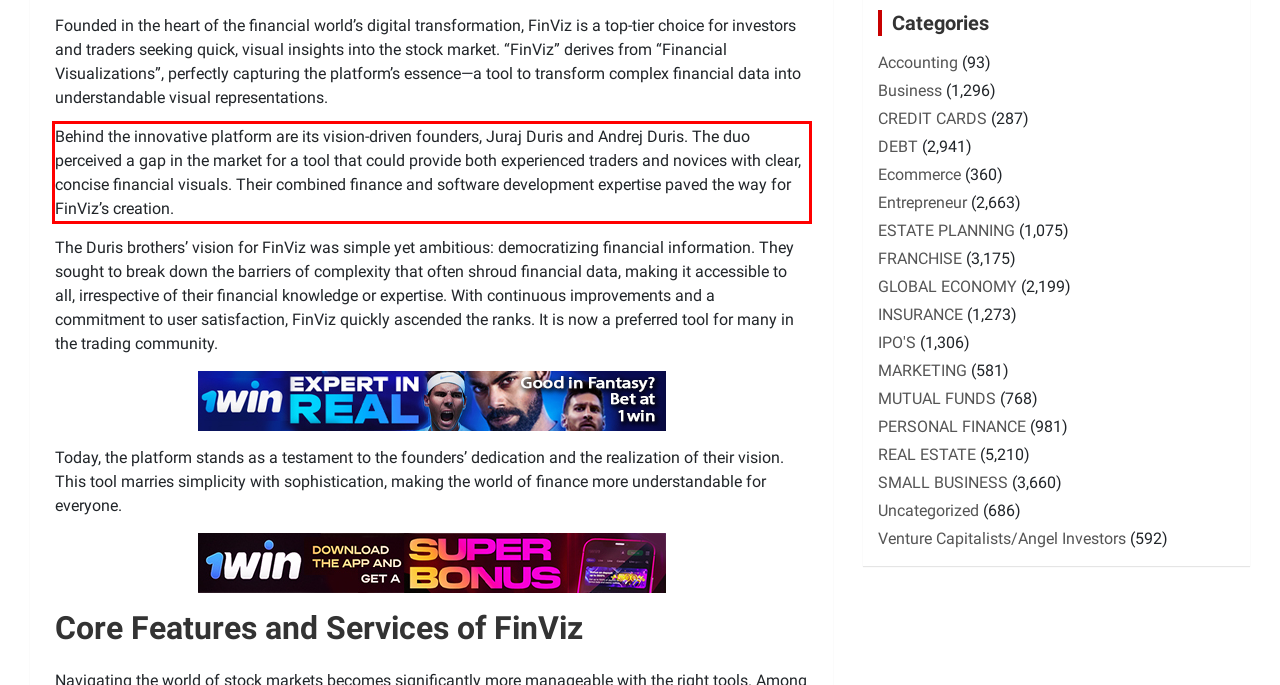Given a screenshot of a webpage with a red bounding box, please identify and retrieve the text inside the red rectangle.

Behind the innovative platform are its vision-driven founders, Juraj Duris and Andrej Duris. The duo perceived a gap in the market for a tool that could provide both experienced traders and novices with clear, concise financial visuals. Their combined finance and software development expertise paved the way for FinViz’s creation.